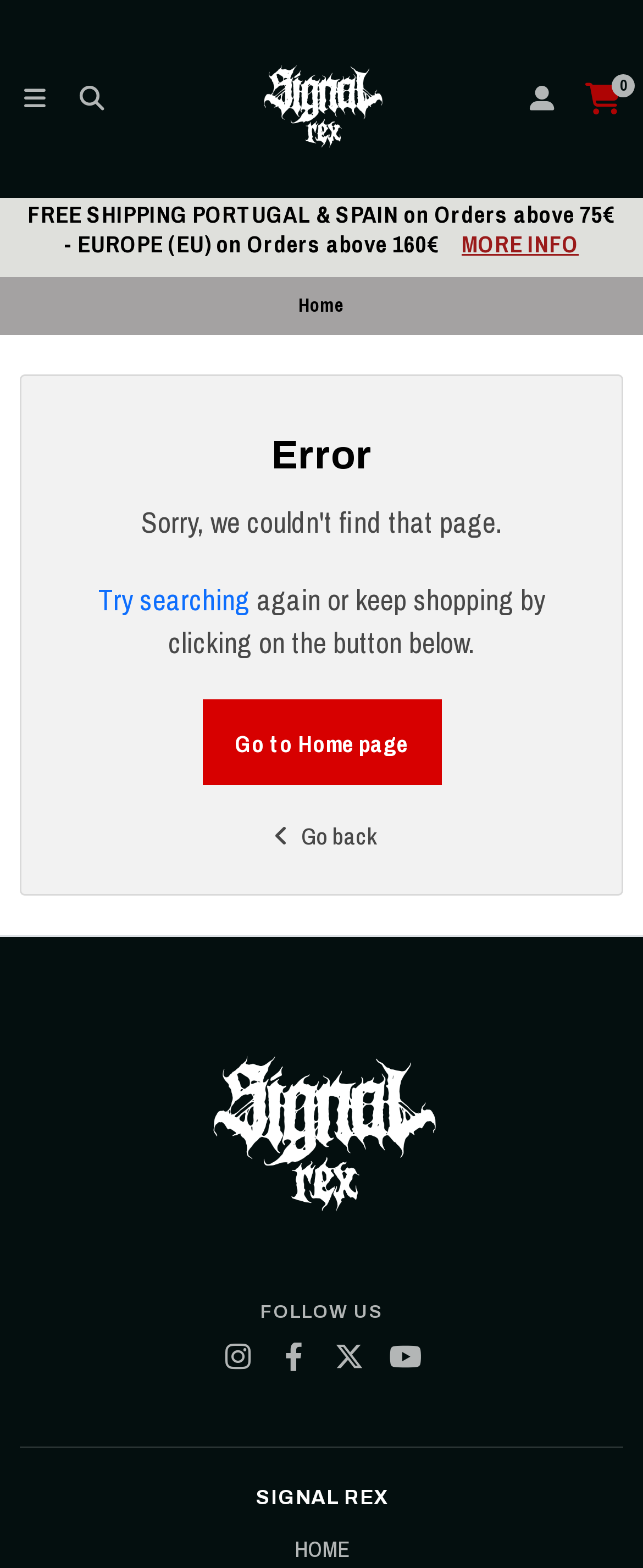What is the purpose of the button with '' icon?
Please provide a comprehensive and detailed answer to the question.

The button with the '' icon is used for sidebar navigation, as indicated by its 'controls' attribute being set to 'sidebar-nav'.